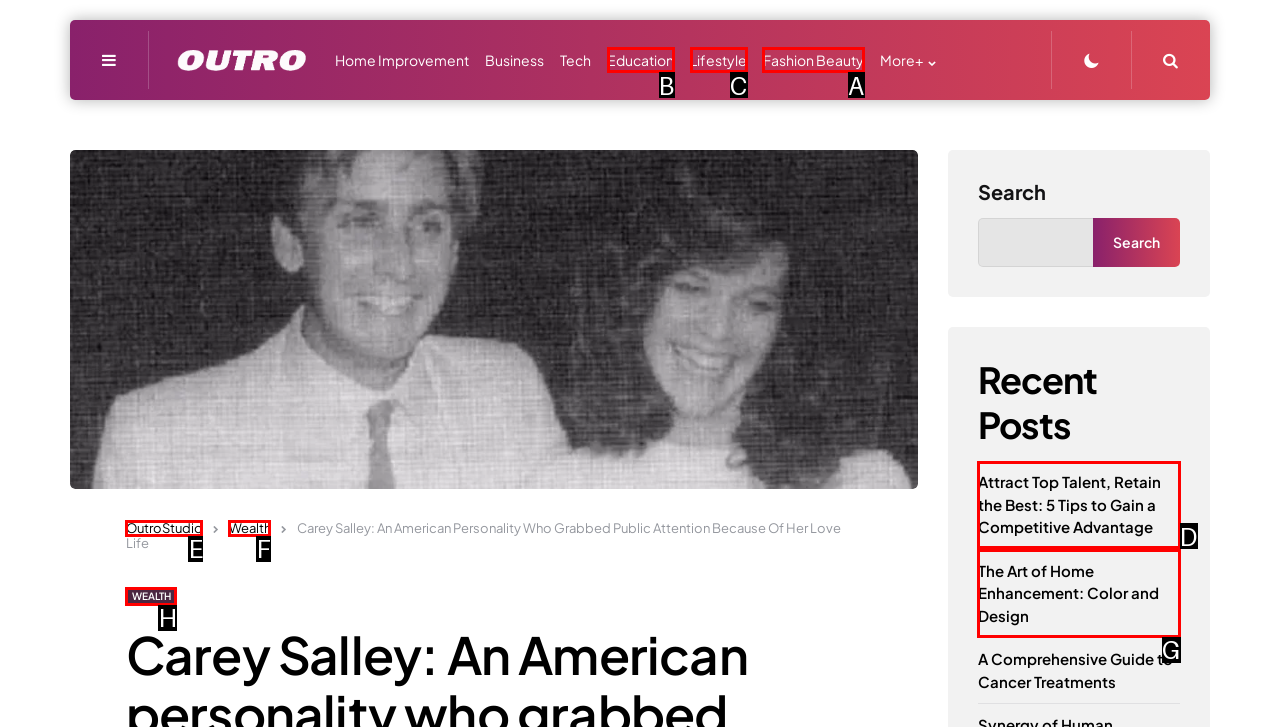Given the task: Visit the 'Fashion Beauty' page, tell me which HTML element to click on.
Answer with the letter of the correct option from the given choices.

A